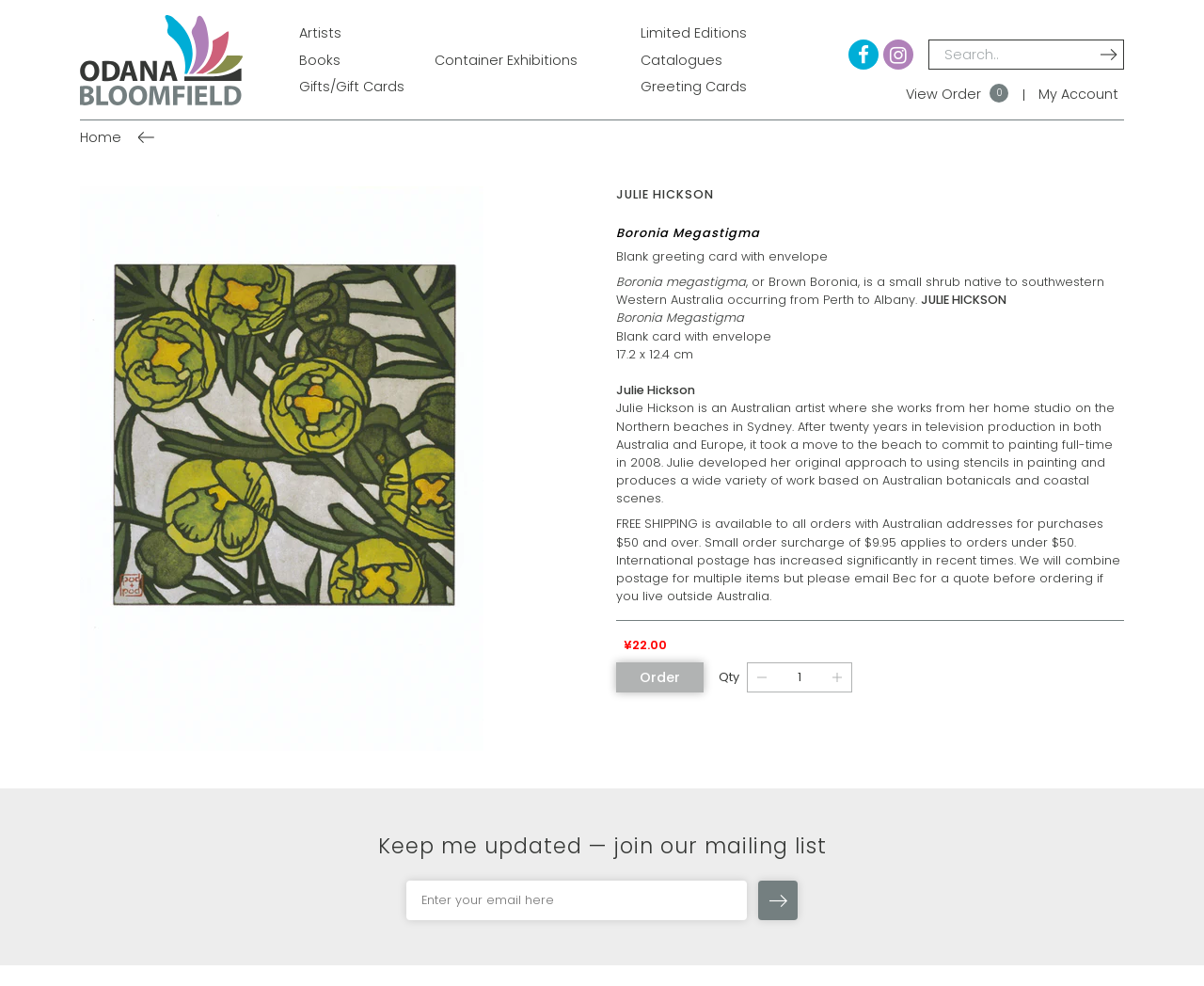Find the bounding box coordinates of the element you need to click on to perform this action: 'Purchase the Boronia Megastigma card'. The coordinates should be represented by four float values between 0 and 1, in the format [left, top, right, bottom].

[0.512, 0.671, 0.584, 0.702]